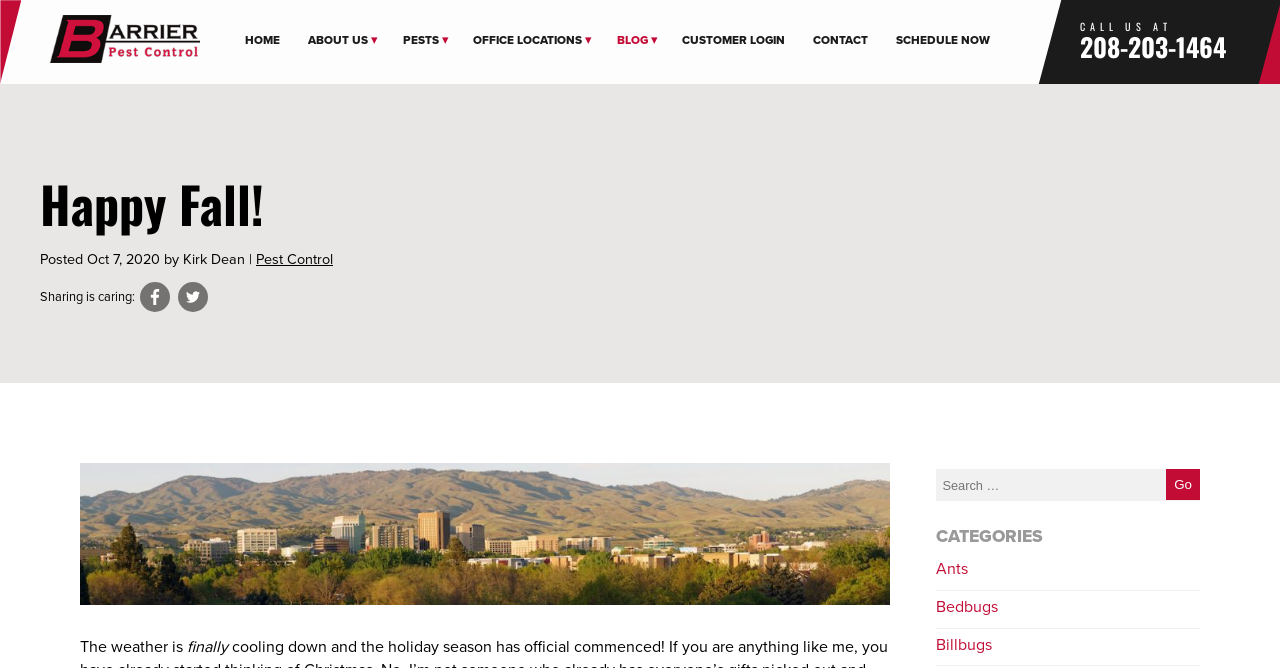Select the bounding box coordinates of the element I need to click to carry out the following instruction: "Read the blog".

[0.48, 0.045, 0.508, 0.074]